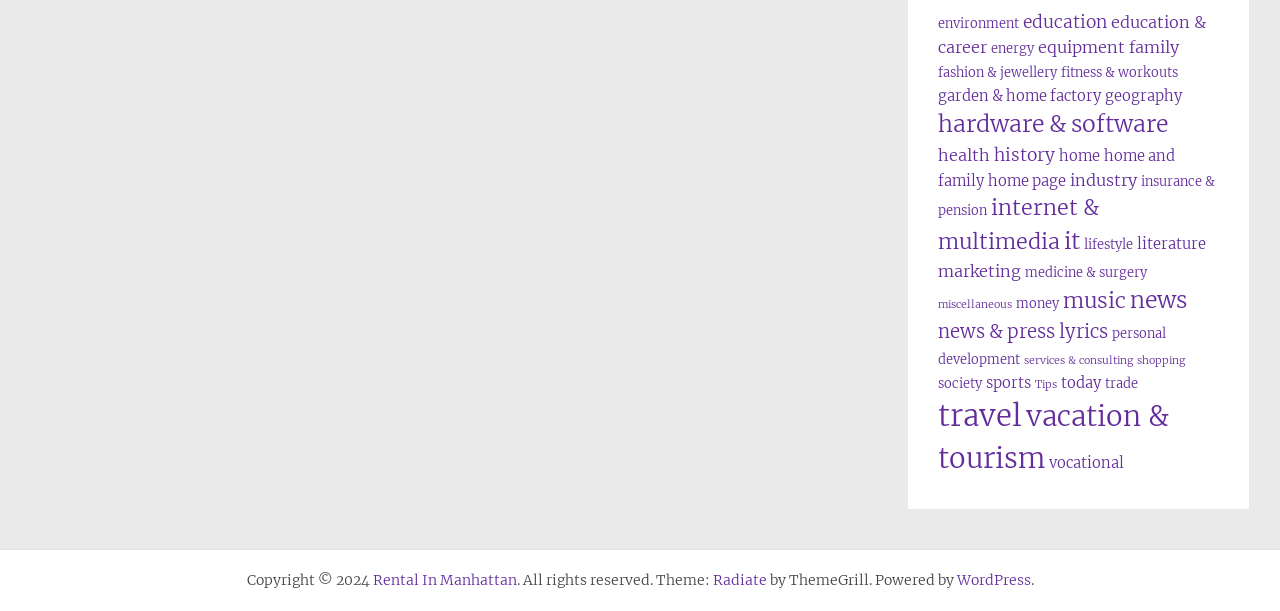Locate the bounding box coordinates of the element to click to perform the following action: 'Explore fashion & jewellery category'. The coordinates should be given as four float values between 0 and 1, in the form of [left, top, right, bottom].

[0.733, 0.105, 0.826, 0.133]